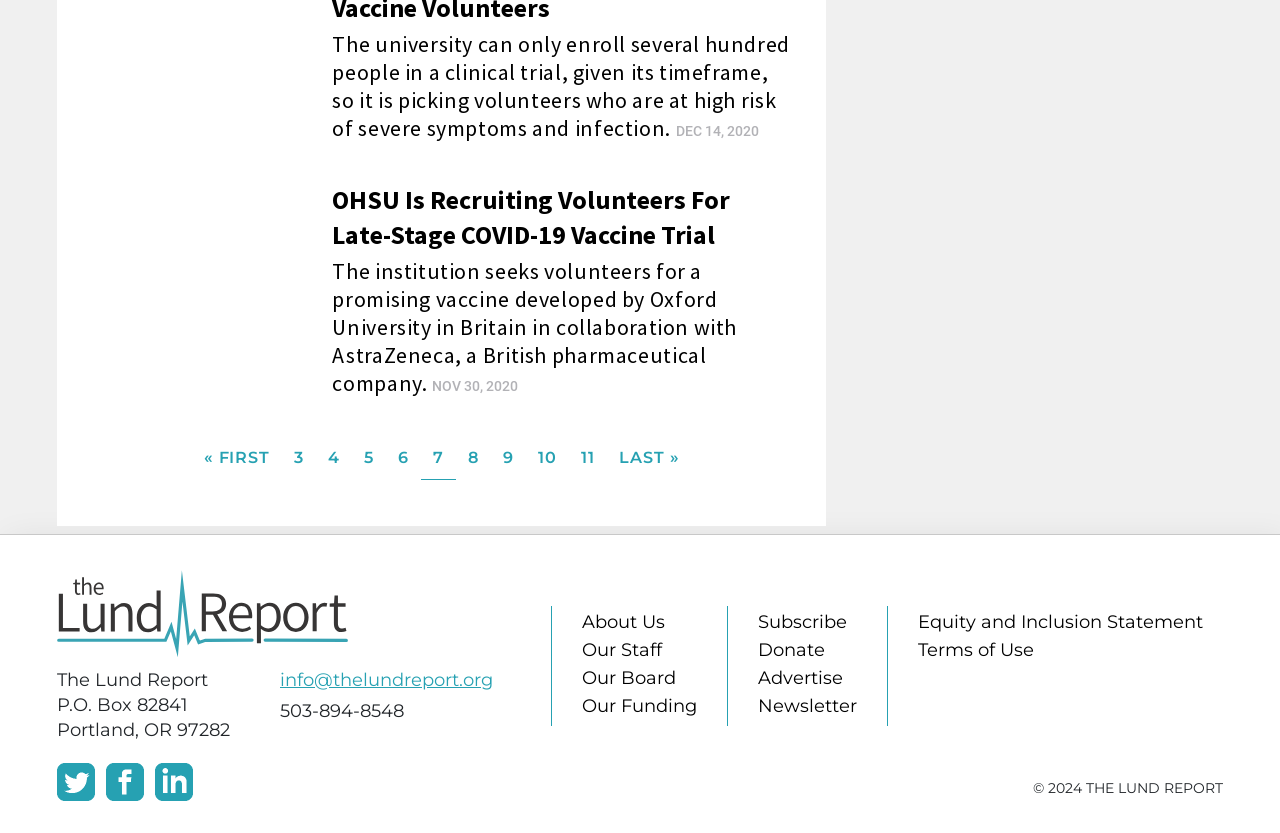Please answer the following question using a single word or phrase: 
What is the name of the university mentioned in the article?

OHSU